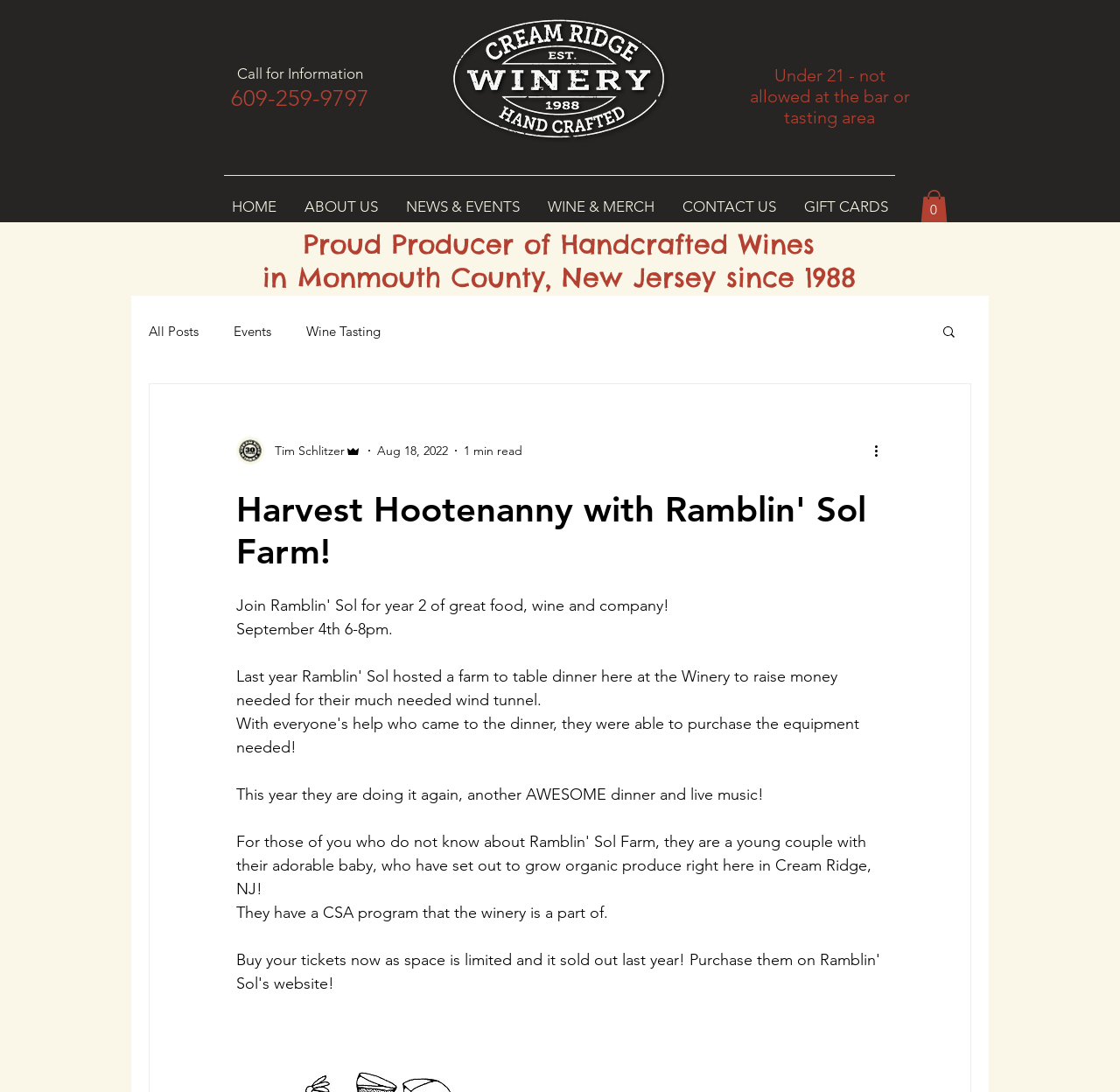Respond to the following question with a brief word or phrase:
What is the phone number for information?

609-259-9797